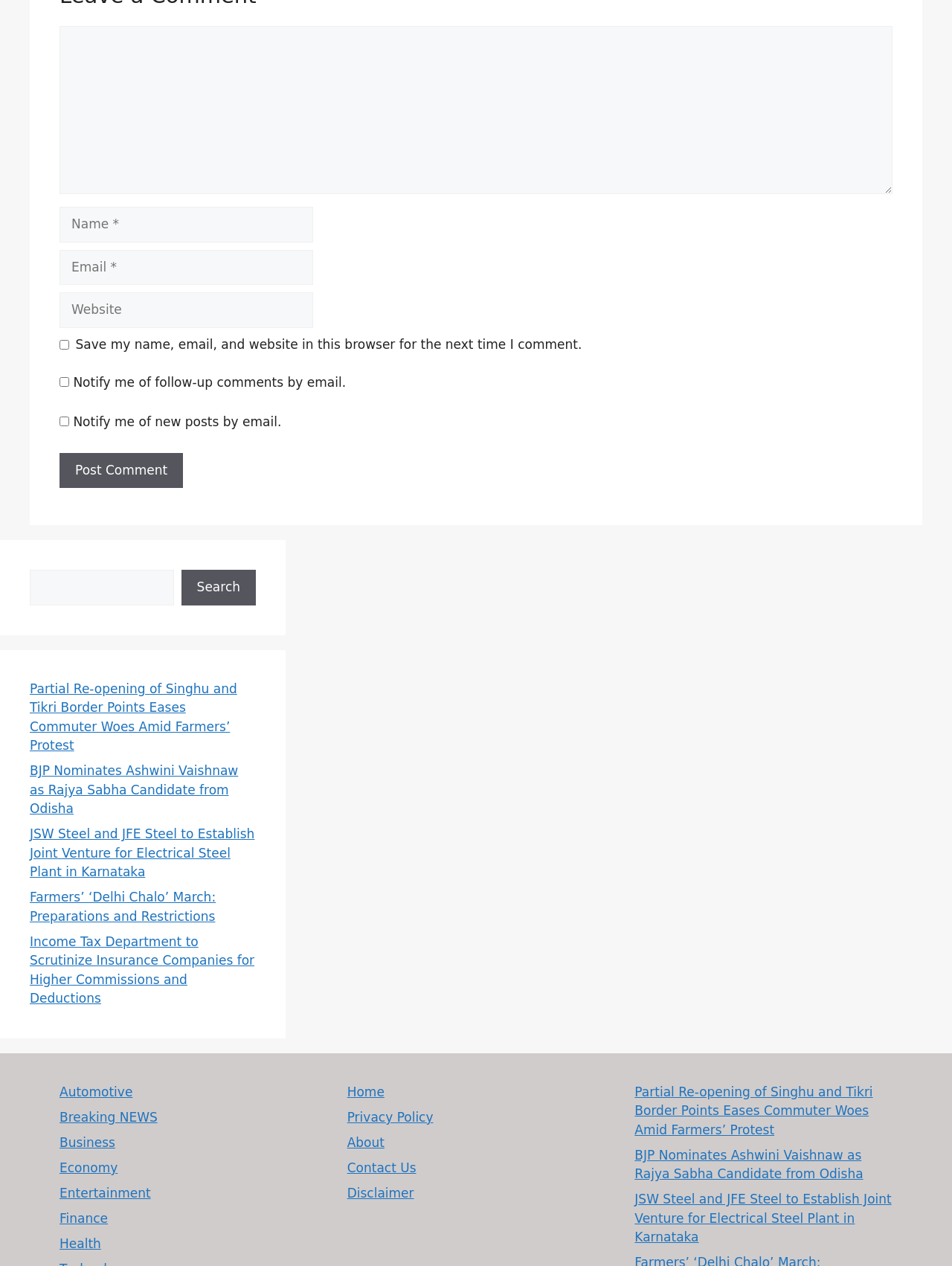Please analyze the image and give a detailed answer to the question:
What is the purpose of the checkboxes?

The checkboxes are labeled as 'Notify me of follow-up comments by email', 'Notify me of new posts by email', and 'Save my name, email, and website in this browser for the next time I comment', indicating that they are options for users to customize their notification preferences.